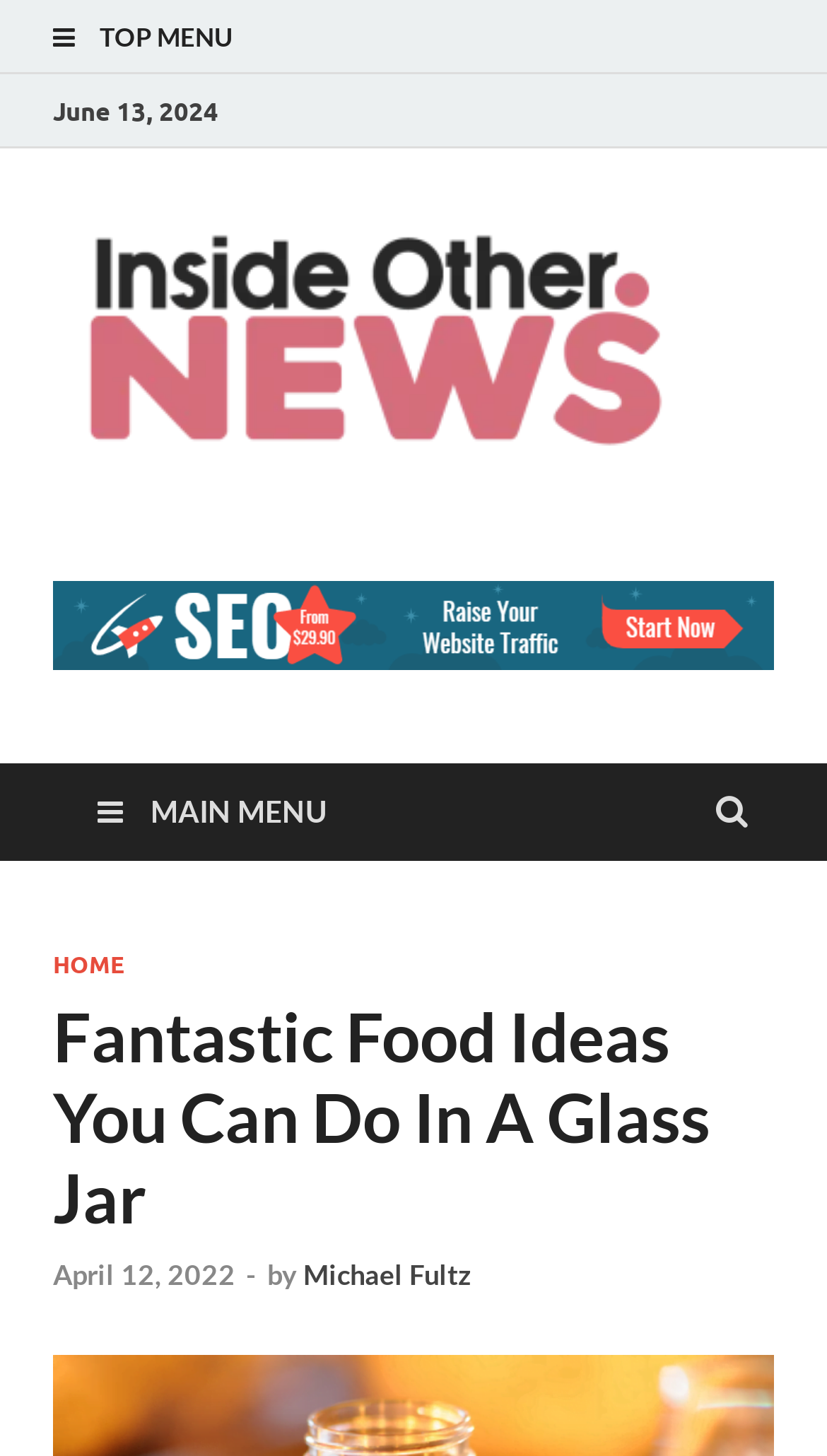Give an extensive and precise description of the webpage.

The webpage is about "Fantastic Food Ideas You Can Do In A Glass Jar" and appears to be an article from "Inside Other News". At the top left corner, there is a link to the "TOP MENU" and a static text displaying the date "June 13, 2024". Next to the date, there is a link to "Inside Other News" accompanied by an image with the same name.

Below the date and the "Inside Other News" link, there is a complementary section that spans most of the width of the page. Underneath this section, a "MAIN MENU" link is located, which contains a header with several links, including "HOME", the title of the article "Fantastic Food Ideas You Can Do In A Glass Jar", a link to a date "April 12, 2022", and a link to the author "Michael Fultz". The author's name is preceded by a static text "by" and a hyphen.